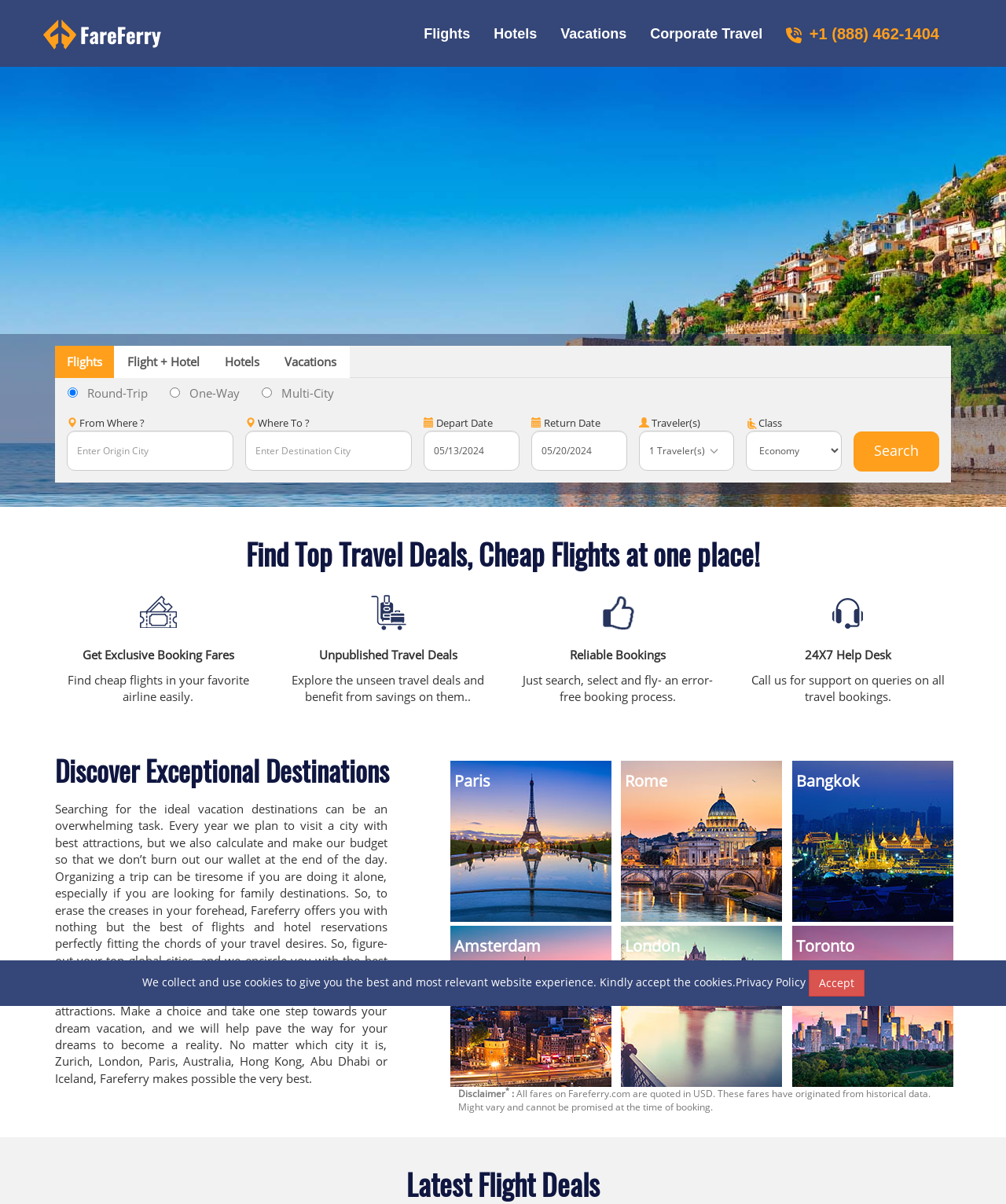What is the purpose of this website?
Ensure your answer is thorough and detailed.

Based on the webpage's content, it appears to be a travel booking website where users can search and book flights, hotels, and vacation packages. The presence of search fields, travel-related images, and links to different travel destinations suggests that the website's primary purpose is to facilitate travel bookings.